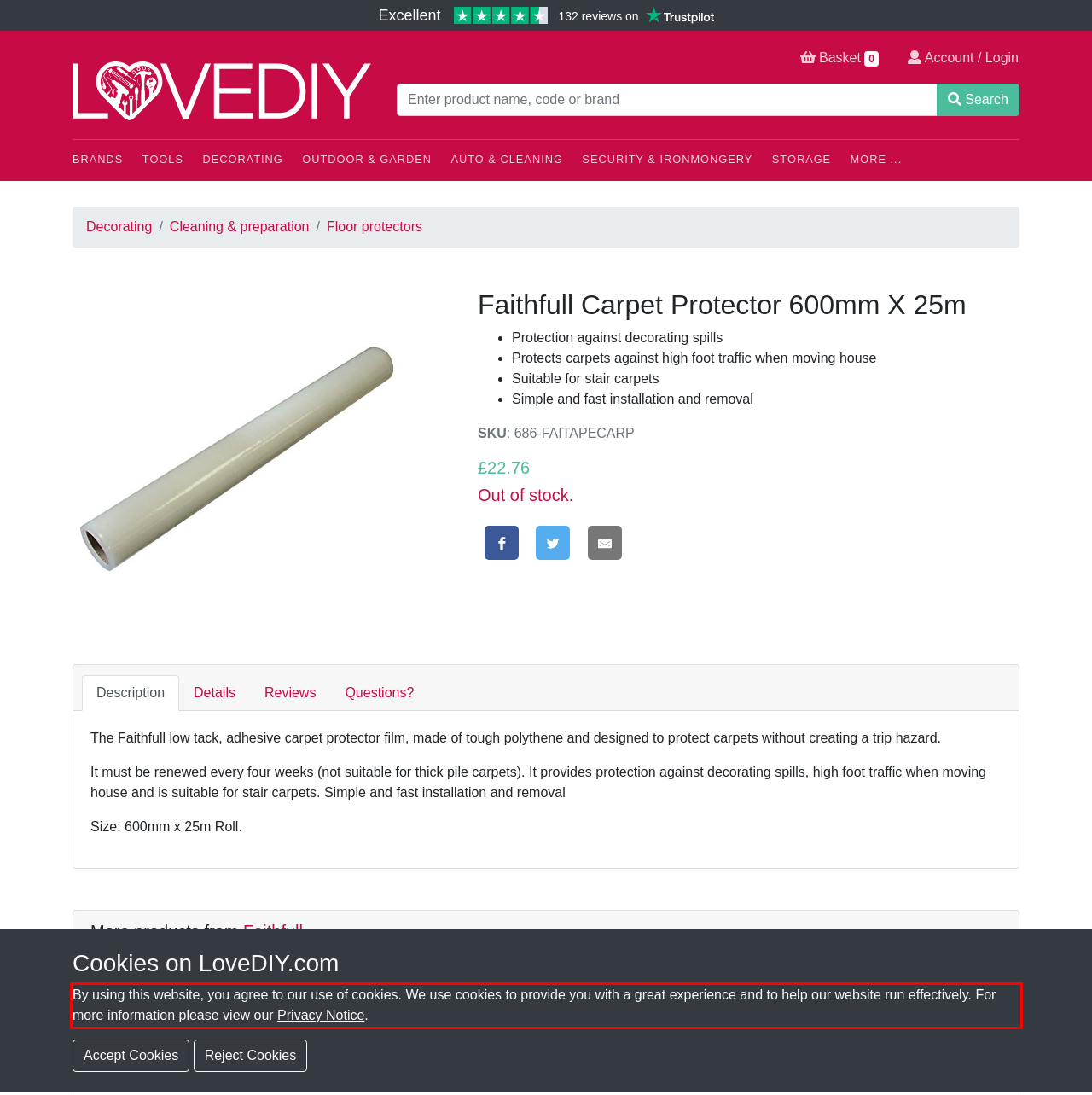From the given screenshot of a webpage, identify the red bounding box and extract the text content within it.

By using this website, you agree to our use of cookies. We use cookies to provide you with a great experience and to help our website run effectively. For more information please view our Privacy Notice.